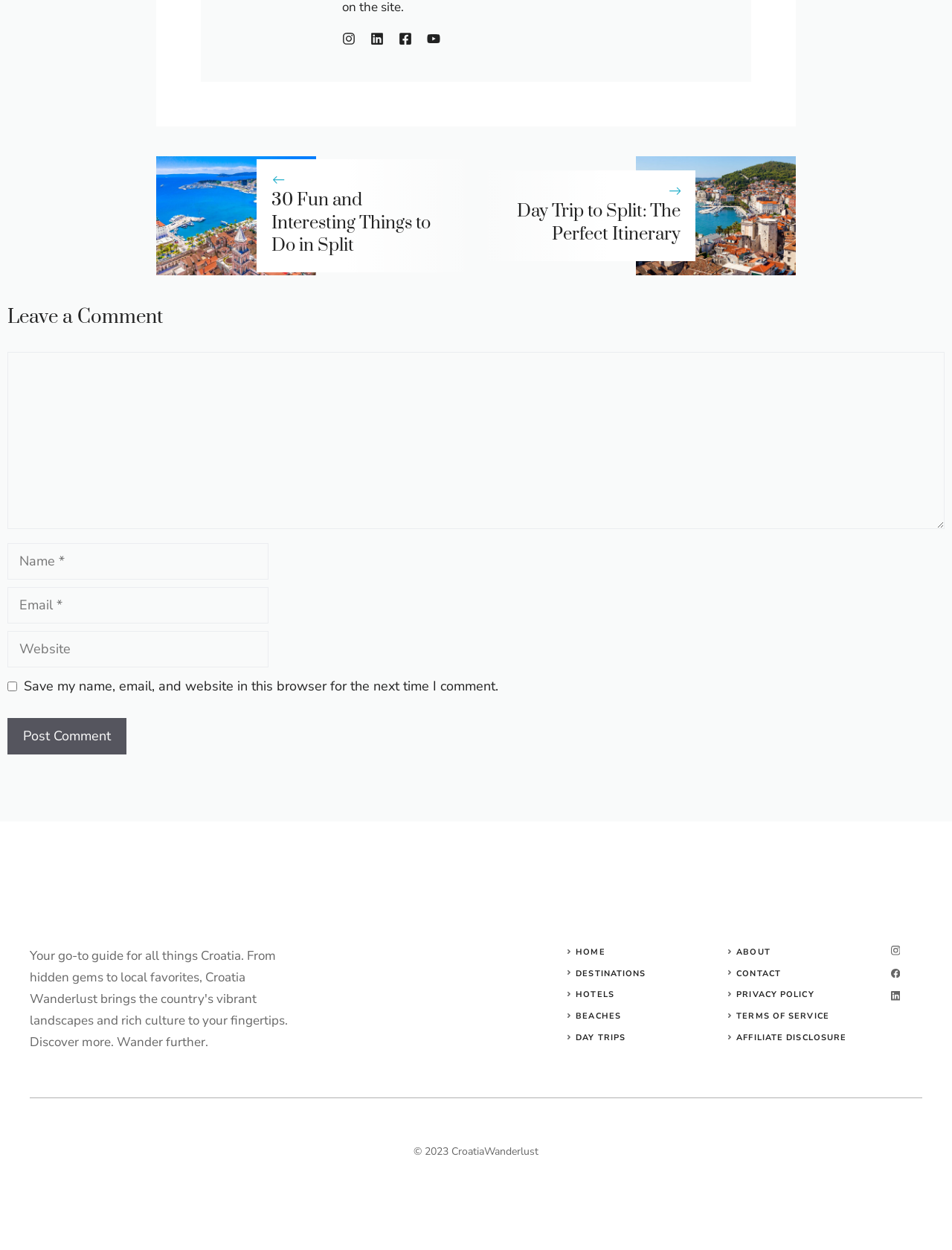Pinpoint the bounding box coordinates of the element that must be clicked to accomplish the following instruction: "Click on the 'HOME' link". The coordinates should be in the format of four float numbers between 0 and 1, i.e., [left, top, right, bottom].

[0.605, 0.757, 0.636, 0.766]